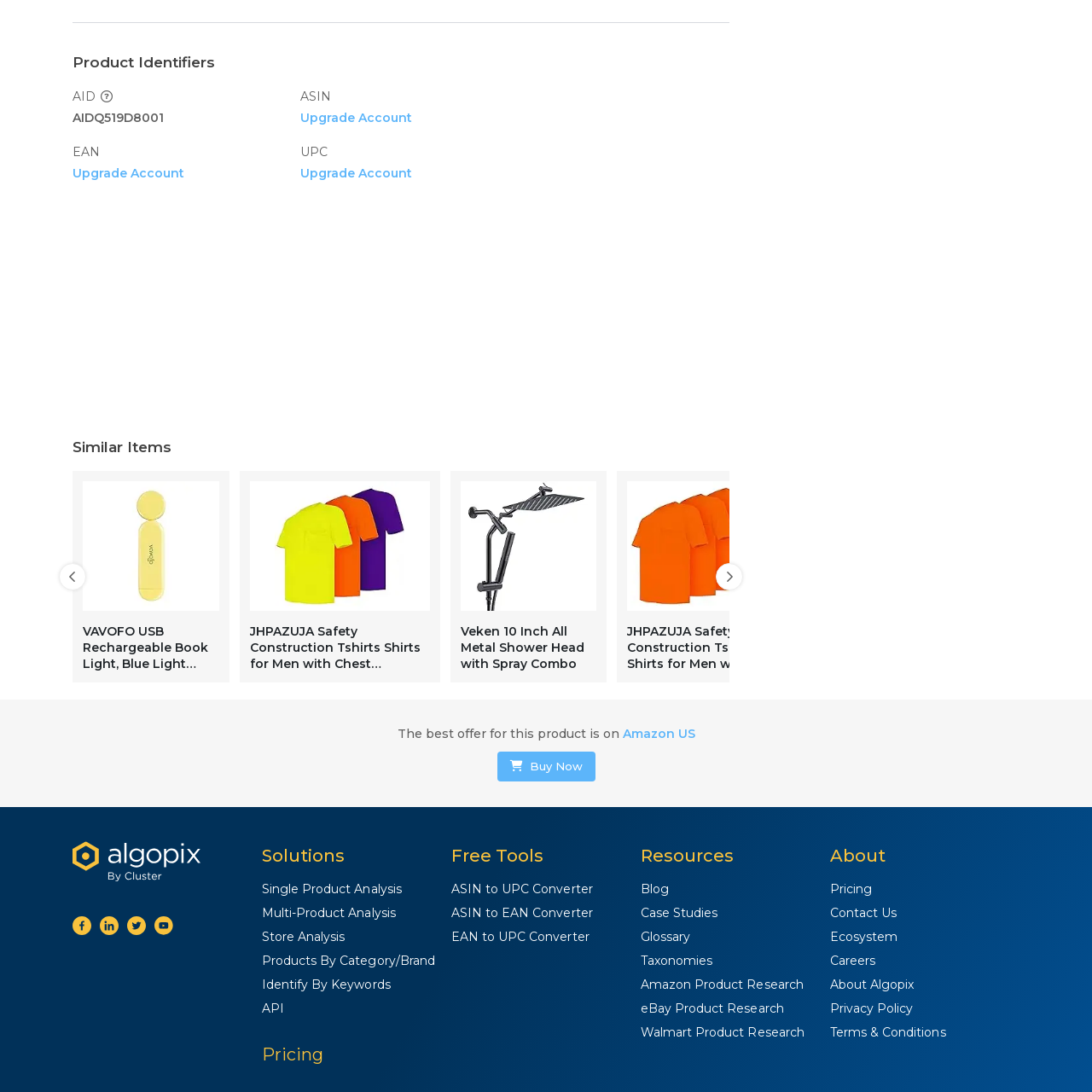Describe in detail the portion of the image that is enclosed within the red boundary.

The image features a product listing for the "VAVOFO USB Rechargeable Book Light." This innovative reading light is designed to enhance the reading experience, especially in low-light conditions. It boasts features such as blue light blocking and amber light technology, making it gentle on the eyes. The clip-on design allows for convenient attachment to books, enabling optimal positioning for illumination. Ideal for bookworms, this product offers multiple lighting modes, allowing users to customize their reading environment. Positioned among similar products, this book light is highlighted for its eye care benefits and versatility, making it a standout choice for avid readers.